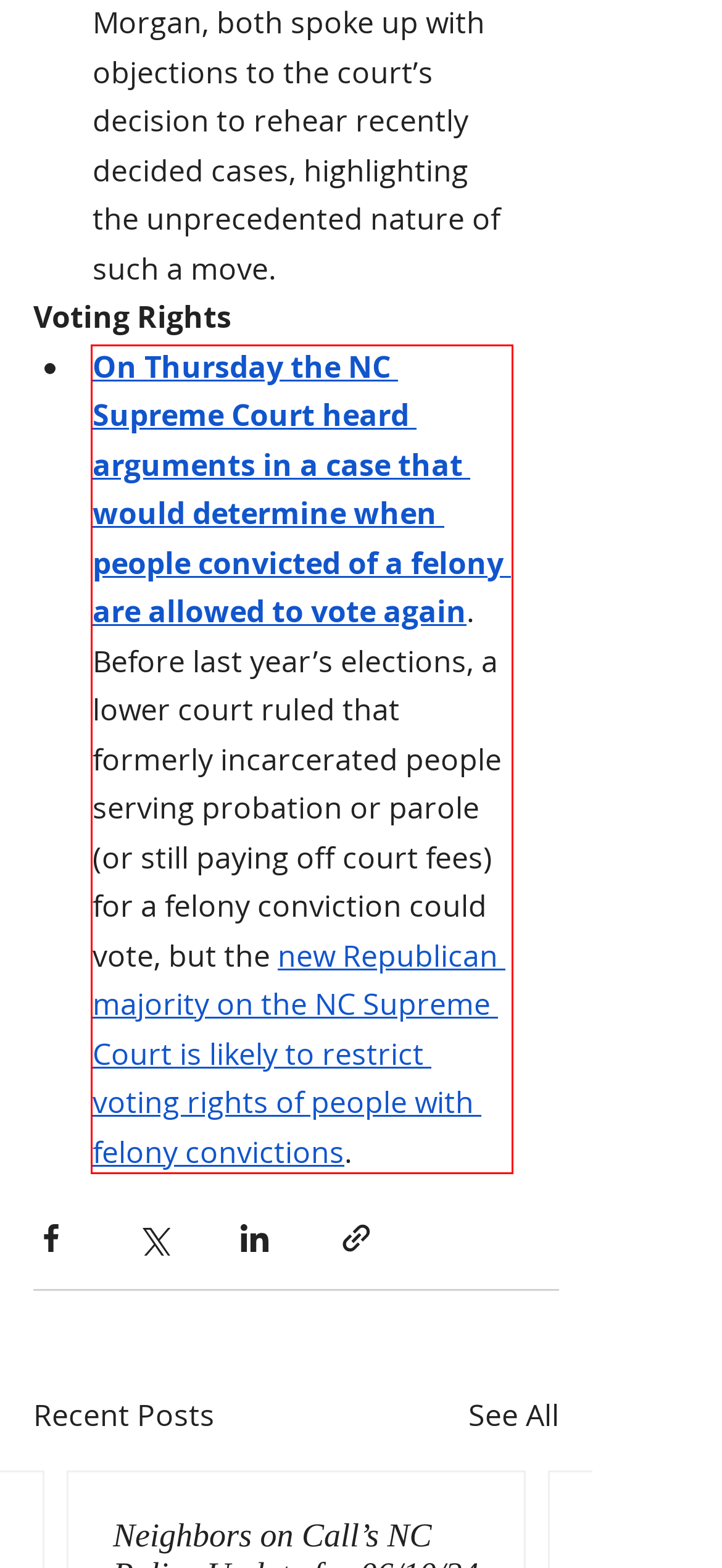Locate the red bounding box in the provided webpage screenshot and use OCR to determine the text content inside it.

On Thursday the NC Supreme Court heard arguments in a case that would determine when people convicted of a felony are allowed to vote again. Before last year’s elections, a lower court ruled that formerly incarcerated people serving probation or parole (or still paying off court fees) for a felony conviction could vote, but the new Republican majority on the NC Supreme Court is likely to restrict voting rights of people with felony convictions.